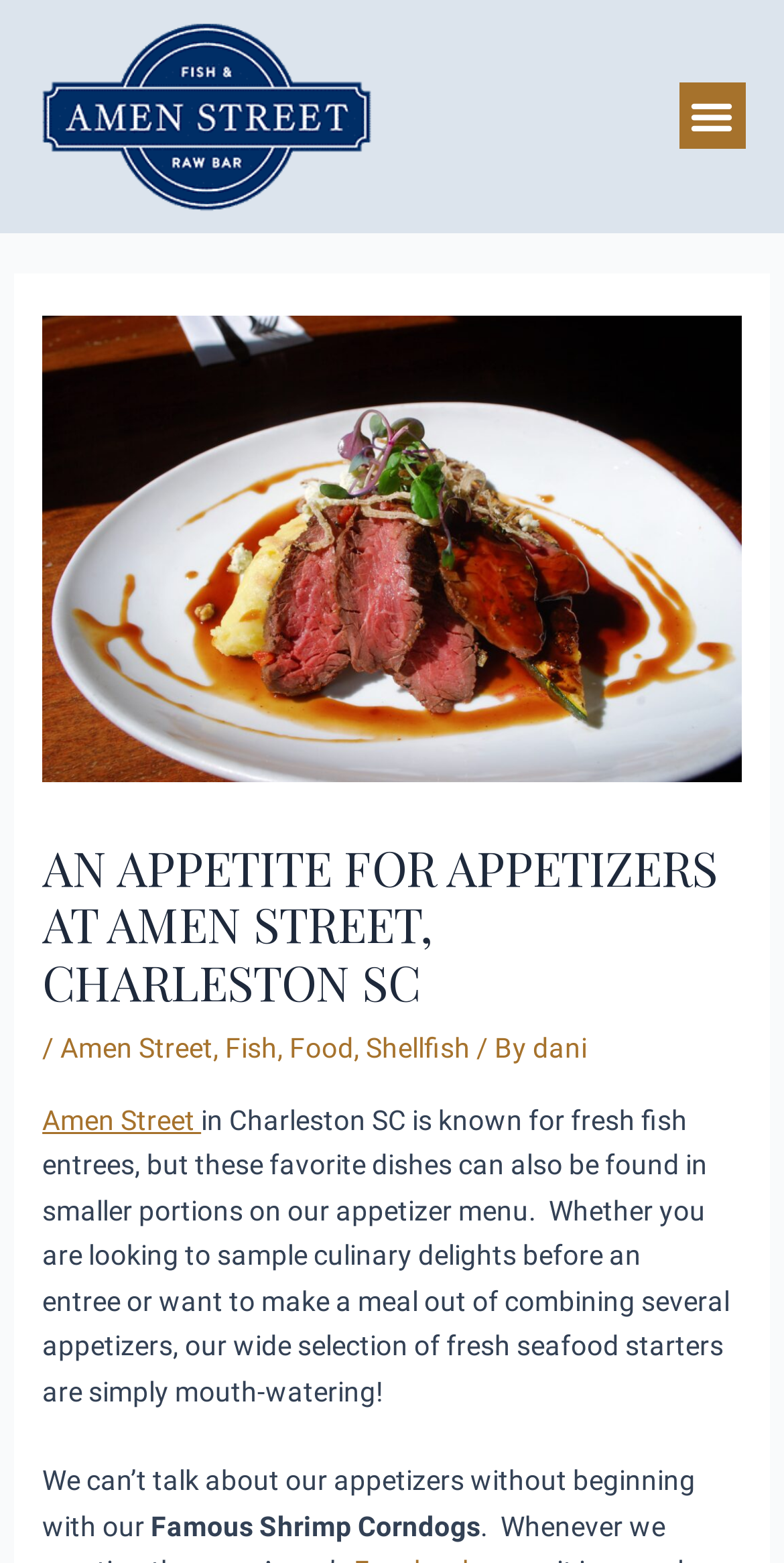What type of seafood is mentioned in the webpage?
Please provide a comprehensive answer based on the visual information in the image.

The webpage mentions shrimp corndogs as one of the appetizers, indicating that shrimp is a type of seafood offered by the restaurant.